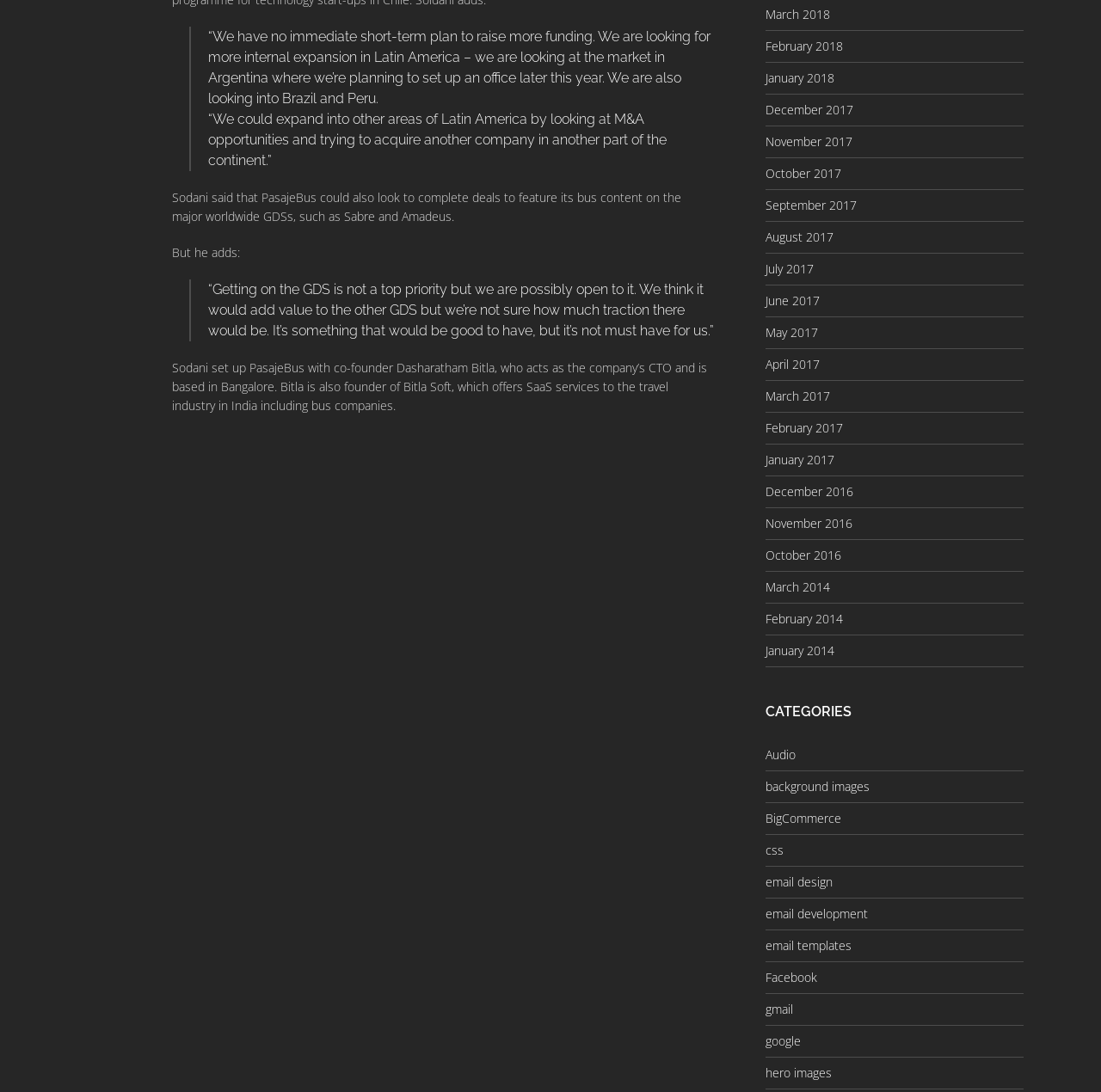Who is the co-founder of PasajeBus?
Using the visual information, reply with a single word or short phrase.

Dasharatham Bitla